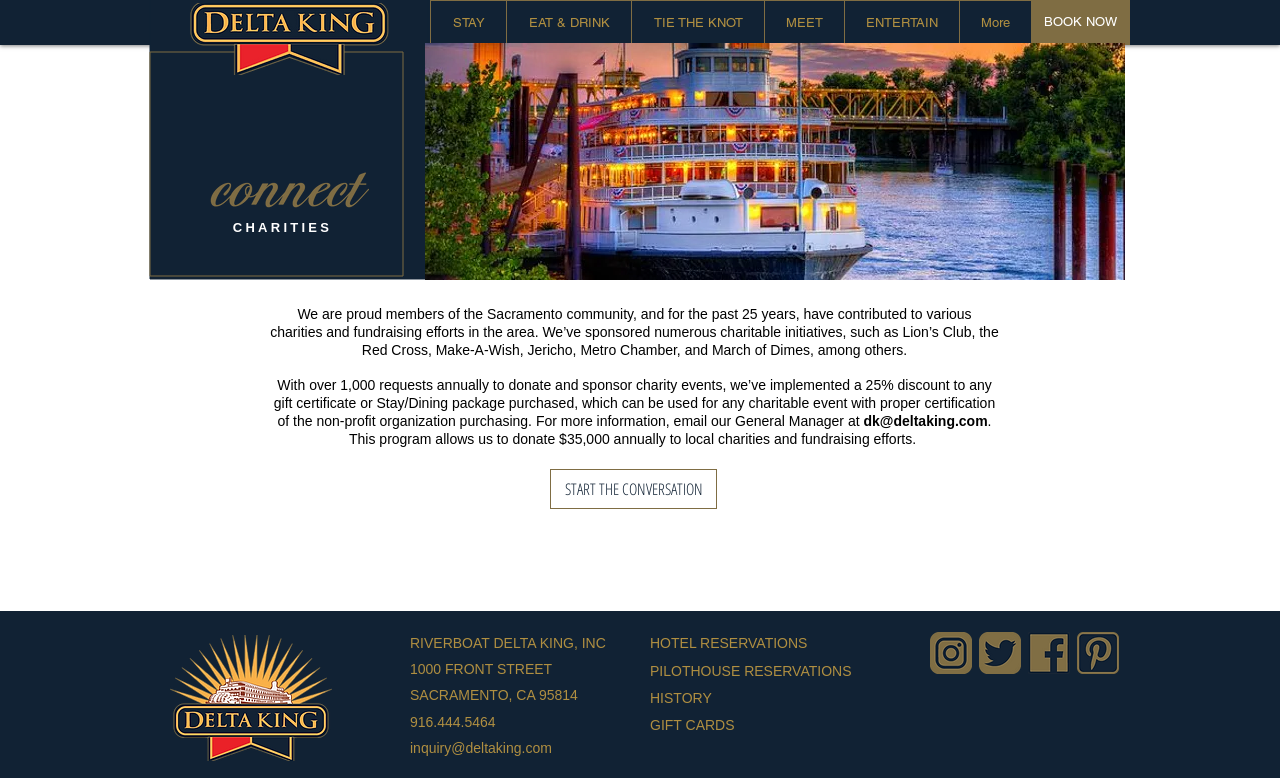Determine the bounding box coordinates for the region that must be clicked to execute the following instruction: "Email the General Manager".

[0.675, 0.531, 0.772, 0.551]